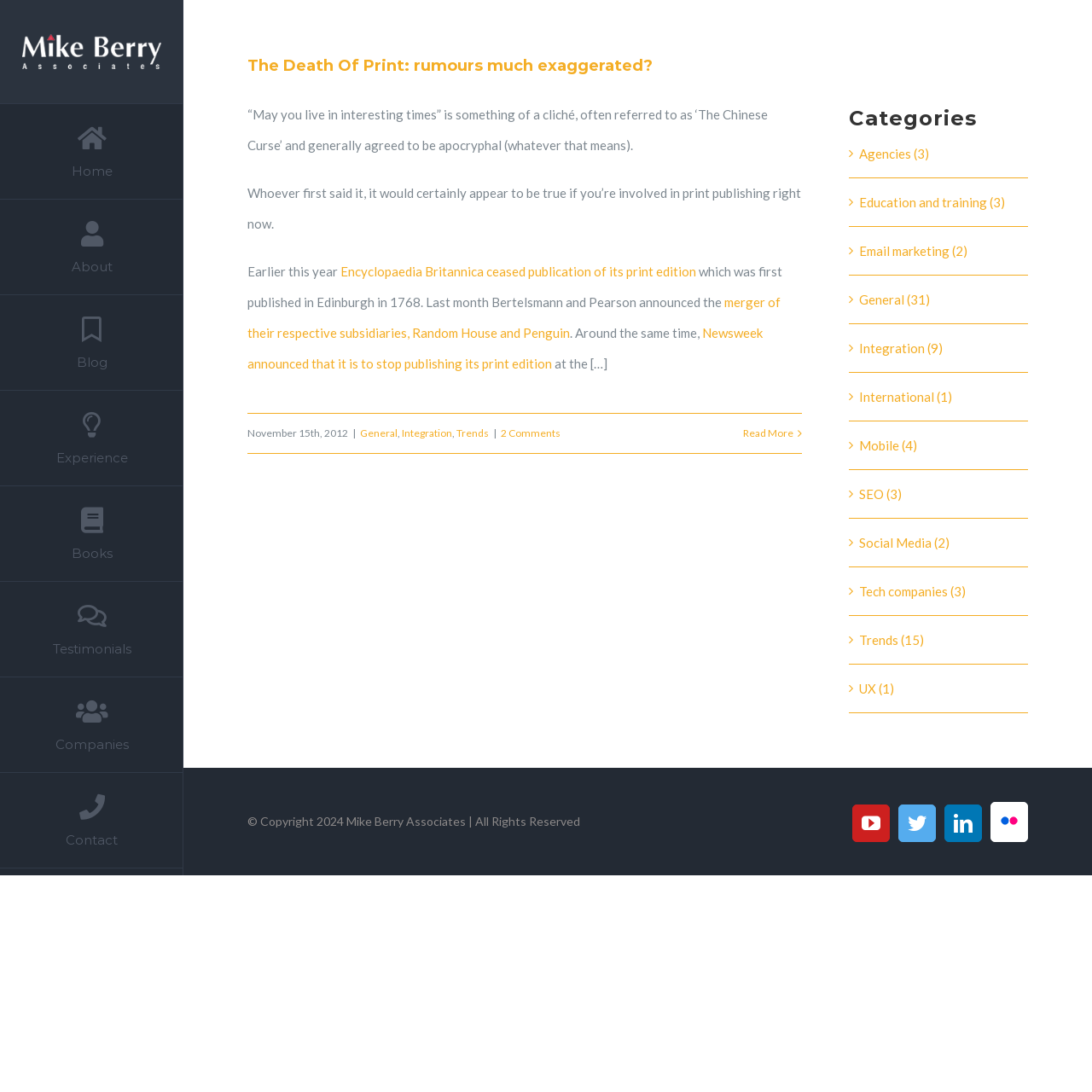Determine the bounding box coordinates of the region that needs to be clicked to achieve the task: "Visit the 'About' page".

[0.0, 0.183, 0.168, 0.27]